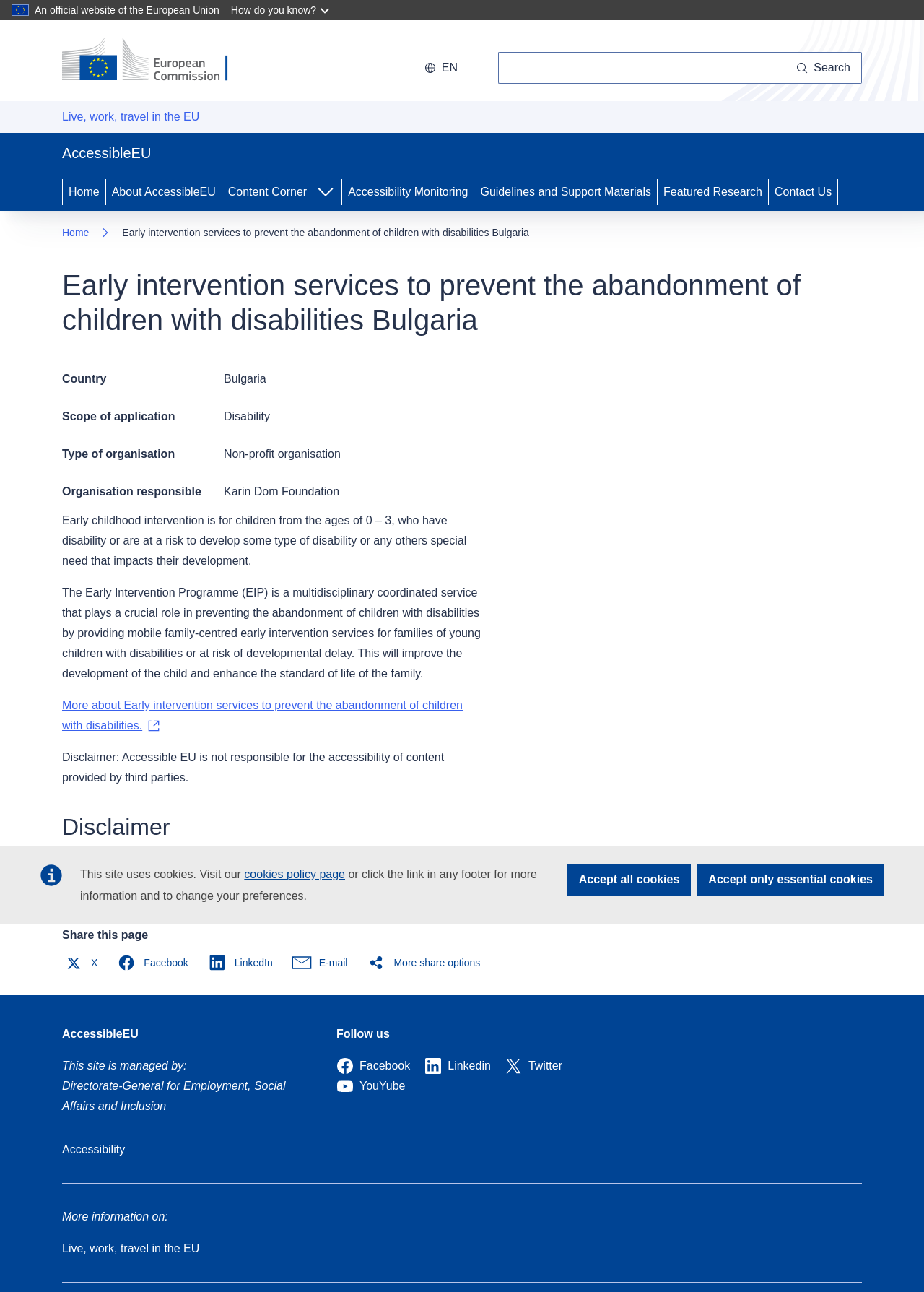Please identify the bounding box coordinates of the element's region that needs to be clicked to fulfill the following instruction: "Share this page on Facebook". The bounding box coordinates should consist of four float numbers between 0 and 1, i.e., [left, top, right, bottom].

[0.124, 0.736, 0.213, 0.754]